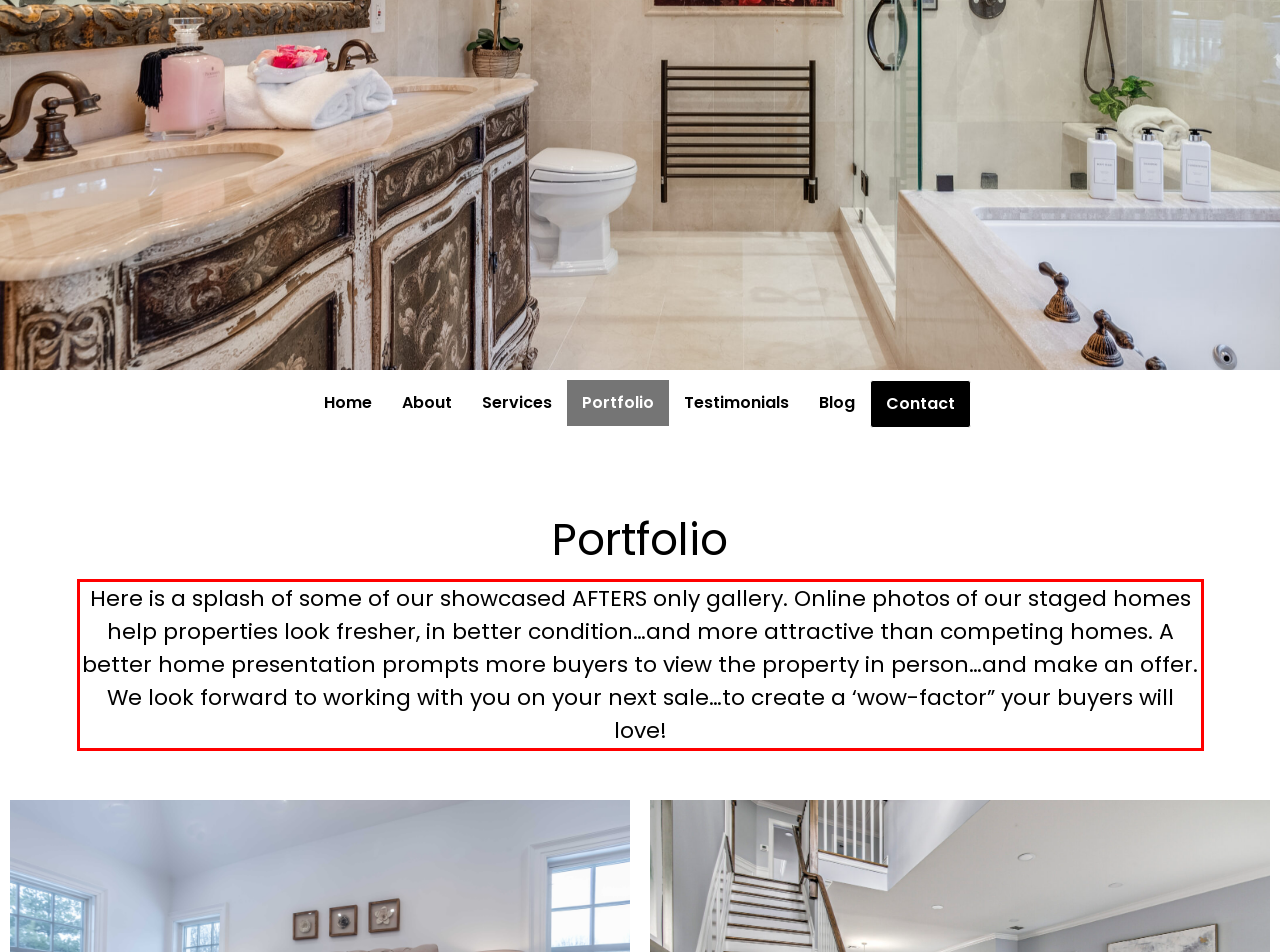Within the screenshot of the webpage, locate the red bounding box and use OCR to identify and provide the text content inside it.

Here is a splash of some of our showcased AFTERS only gallery. Online photos of our staged homes help properties look fresher, in better condition…and more attractive than competing homes. A better home presentation prompts more buyers to view the property in person…and make an offer. We look forward to working with you on your next sale…to create a ‘wow-factor” your buyers will love!